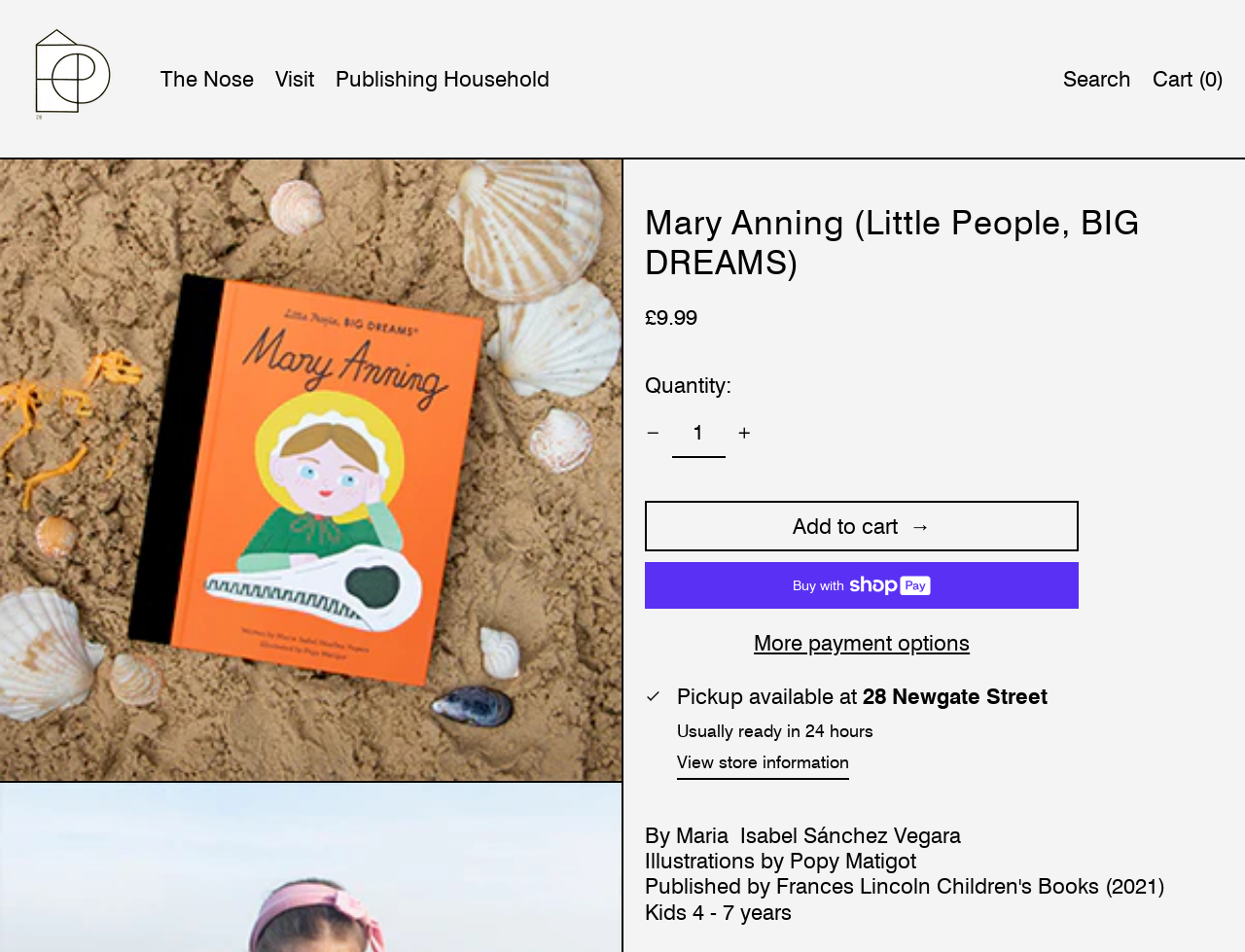Please locate the UI element described by "input value="1" name="quantity" value="1"" and provide its bounding box coordinates.

[0.539, 0.429, 0.582, 0.481]